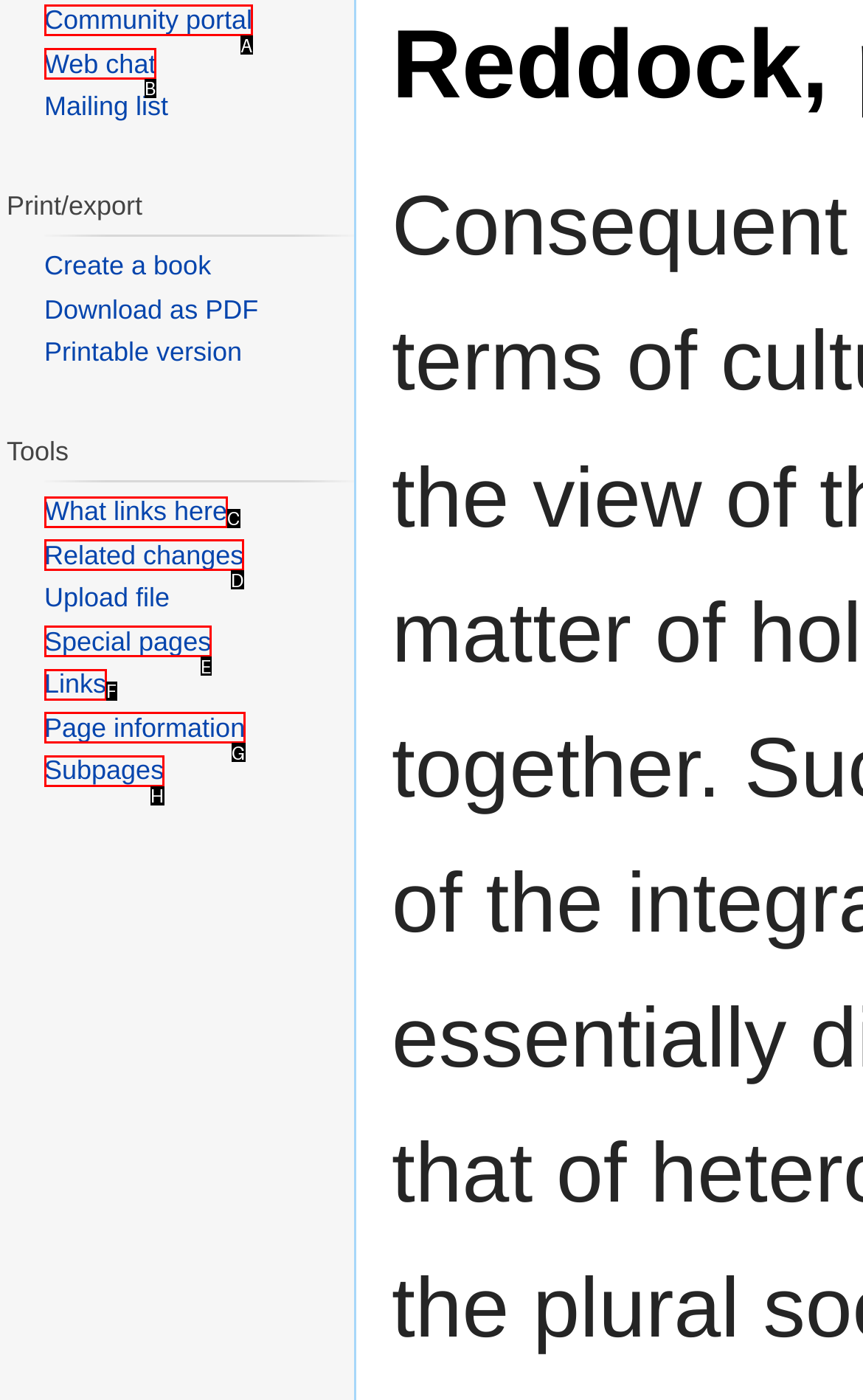Based on the description: Links
Select the letter of the corresponding UI element from the choices provided.

F